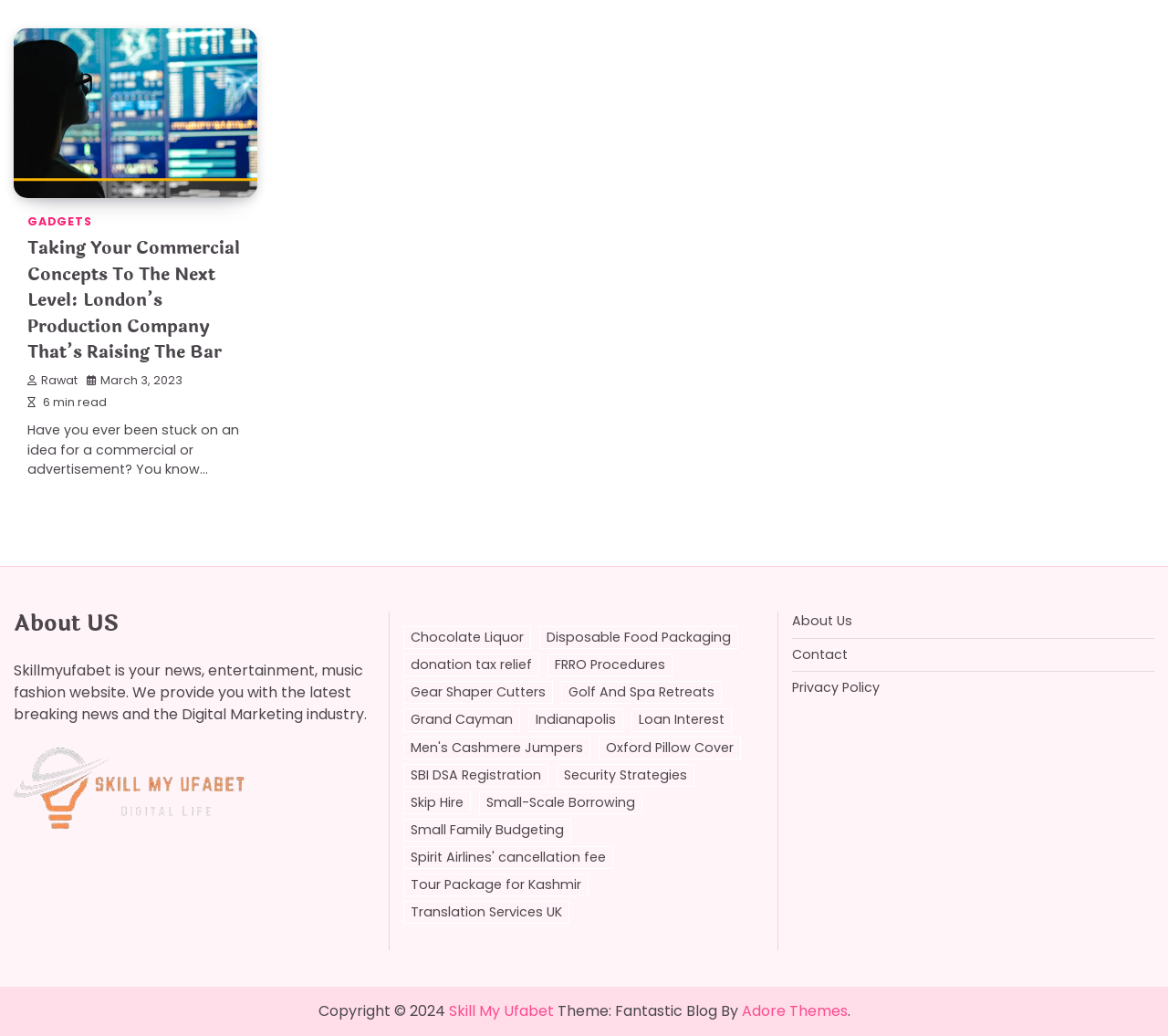Given the following UI element description: "Contact", find the bounding box coordinates in the webpage screenshot.

[0.678, 0.623, 0.726, 0.64]